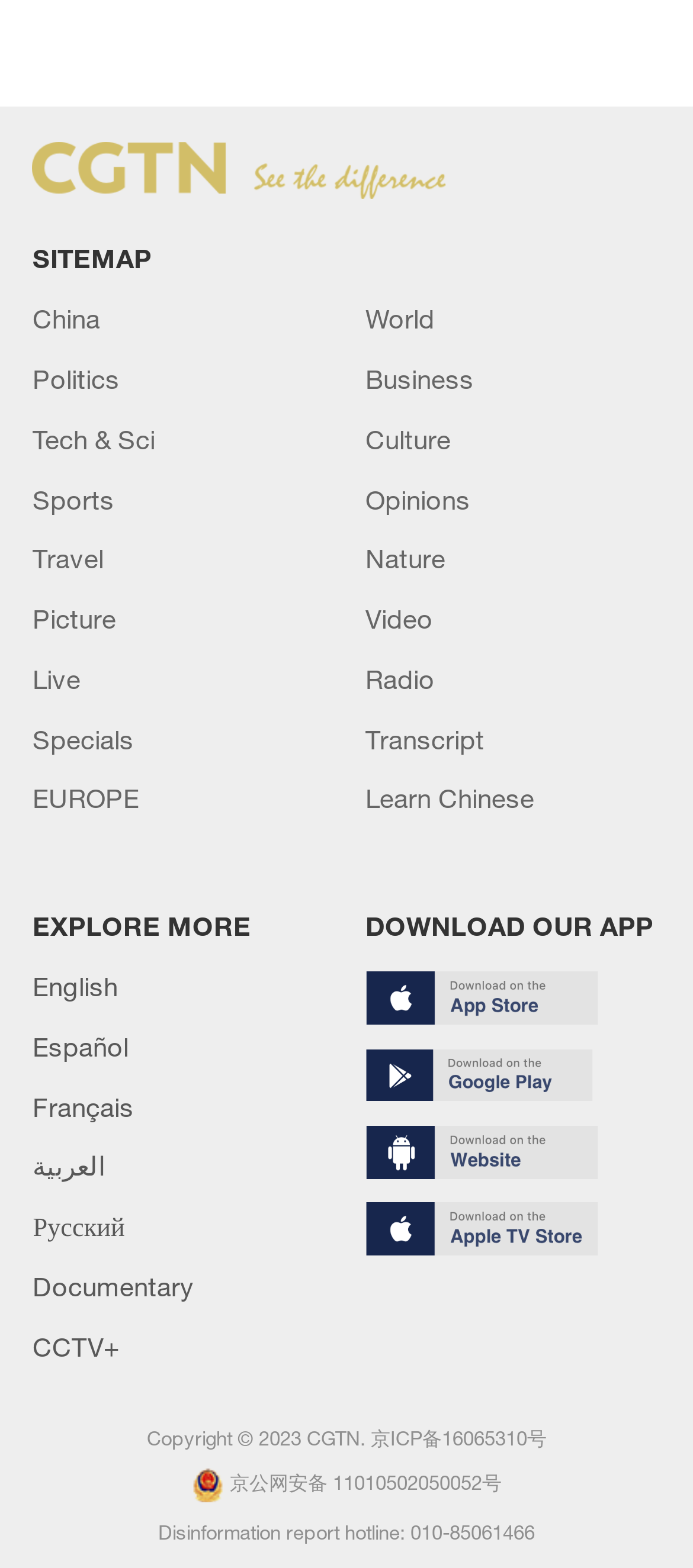Please locate the bounding box coordinates for the element that should be clicked to achieve the following instruction: "Click on the 'Articles' link". Ensure the coordinates are given as four float numbers between 0 and 1, i.e., [left, top, right, bottom].

None